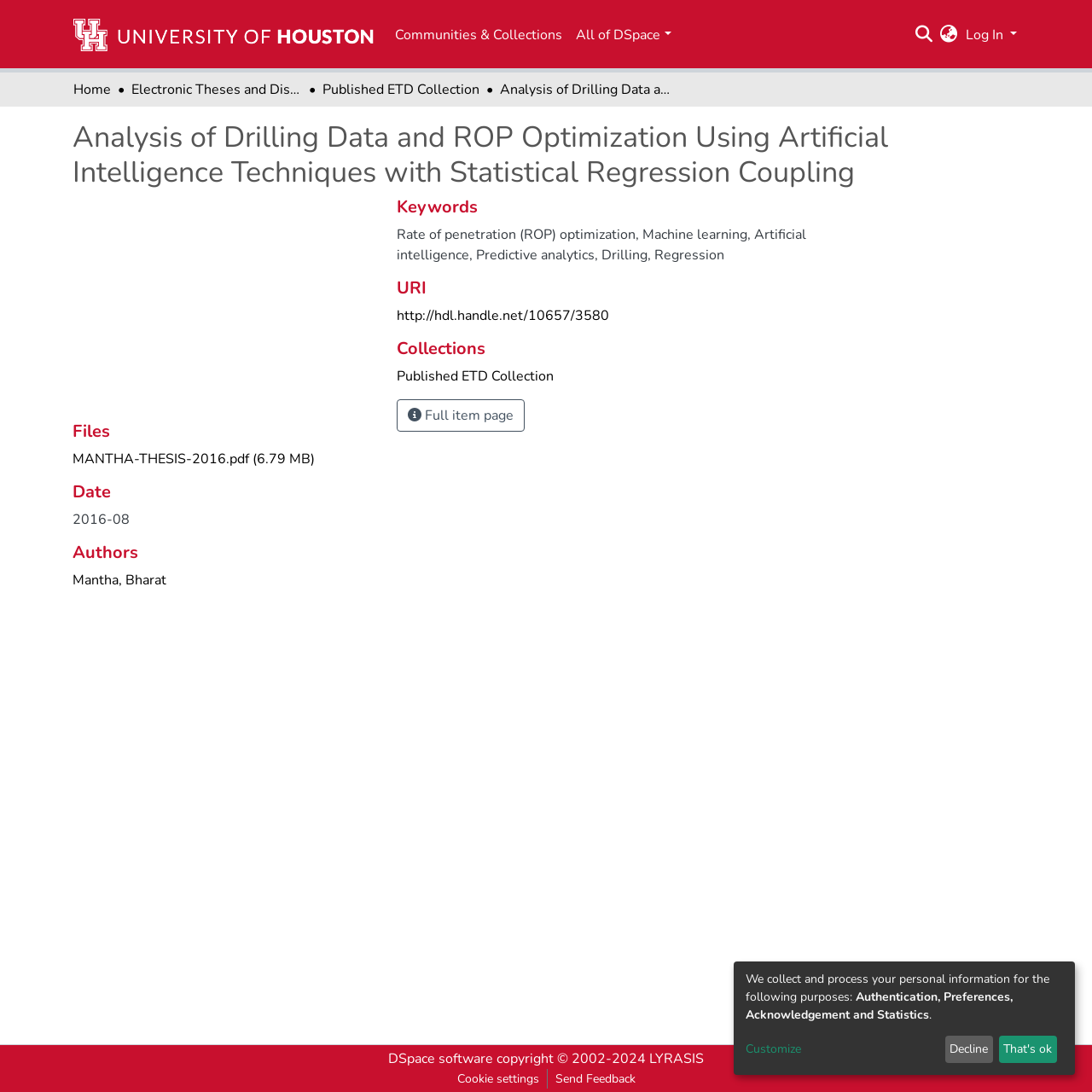Please mark the clickable region by giving the bounding box coordinates needed to complete this instruction: "Switch the language".

[0.859, 0.022, 0.879, 0.041]